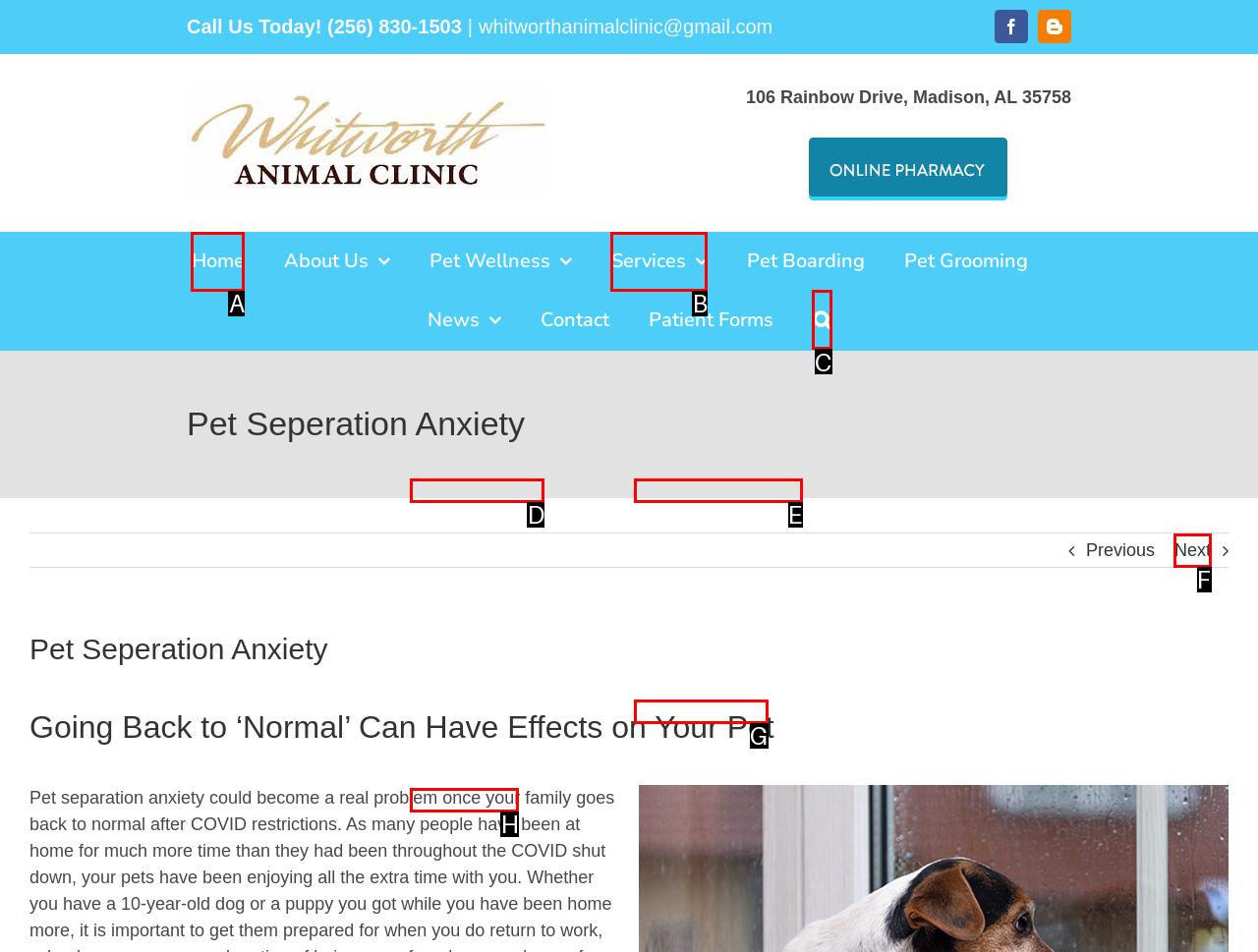Identify the correct UI element to click on to achieve the task: Search for something. Provide the letter of the appropriate element directly from the available choices.

C